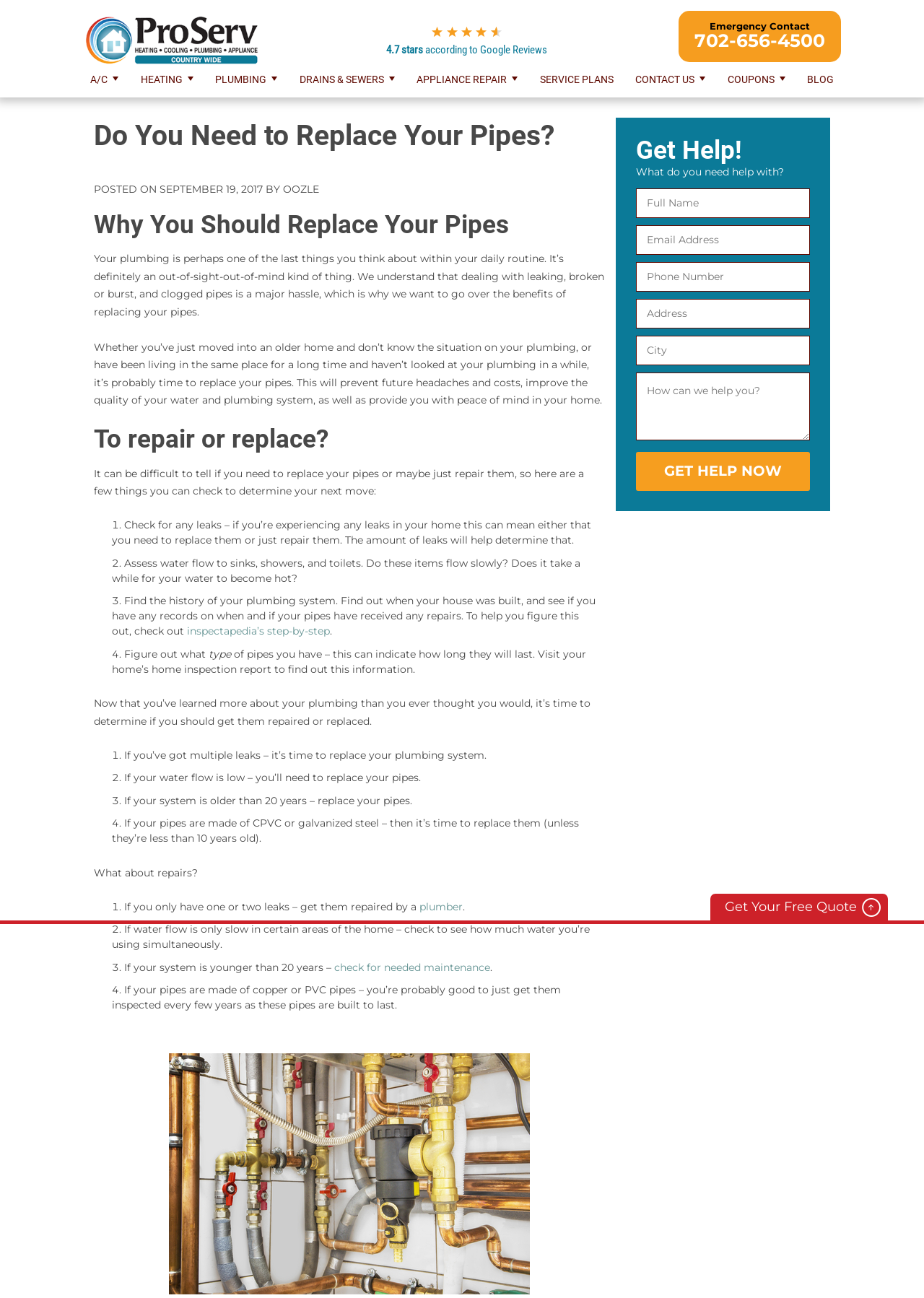What is the phone number for emergency contact?
Can you provide an in-depth and detailed response to the question?

The phone number can be found in the top section of the webpage, next to the 'Emergency Contact' text.